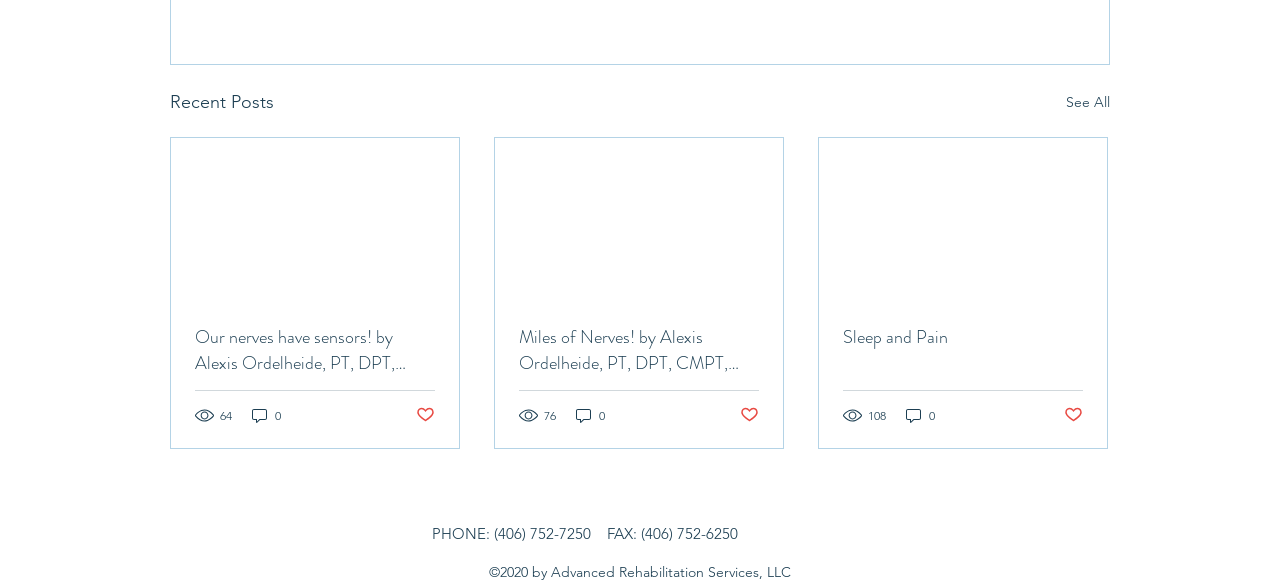Determine the bounding box coordinates of the region to click in order to accomplish the following instruction: "Visit the Facebook page". Provide the coordinates as four float numbers between 0 and 1, specifically [left, top, right, bottom].

[0.615, 0.896, 0.63, 0.93]